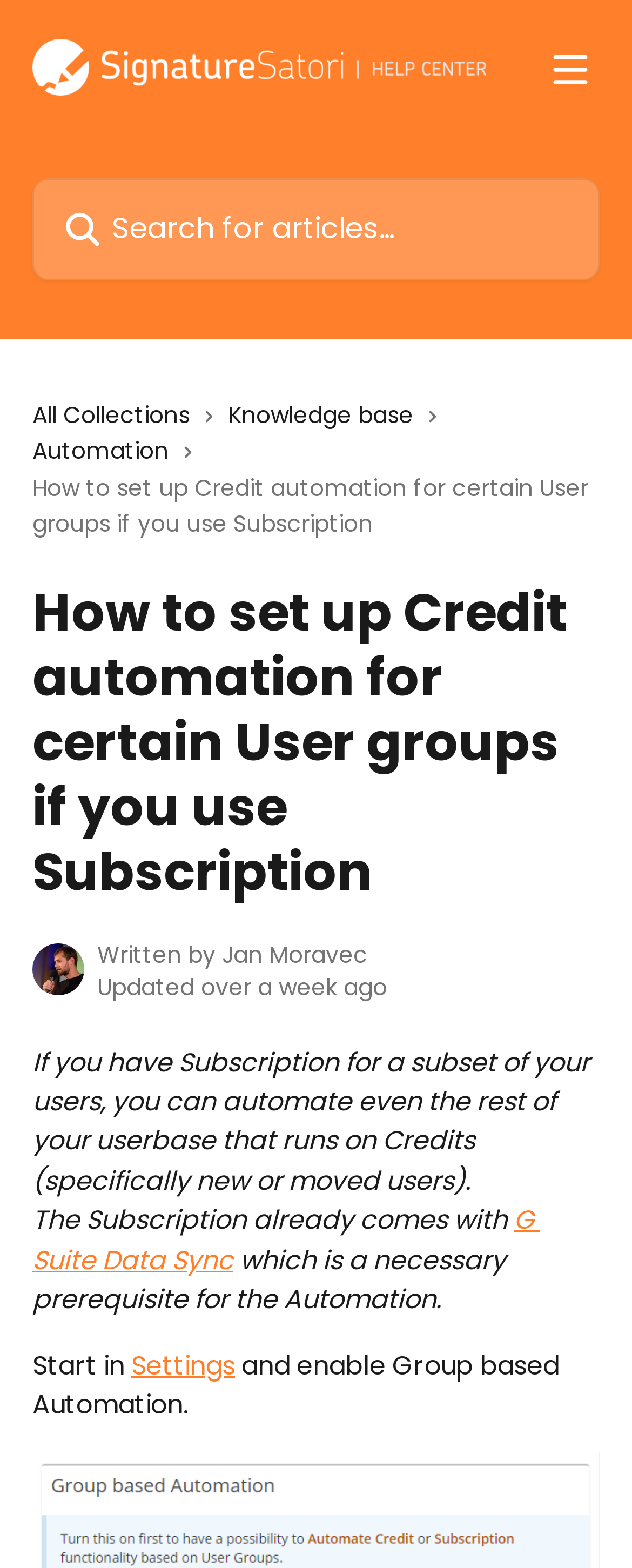Please identify the bounding box coordinates of the clickable element to fulfill the following instruction: "browse news category". The coordinates should be four float numbers between 0 and 1, i.e., [left, top, right, bottom].

None